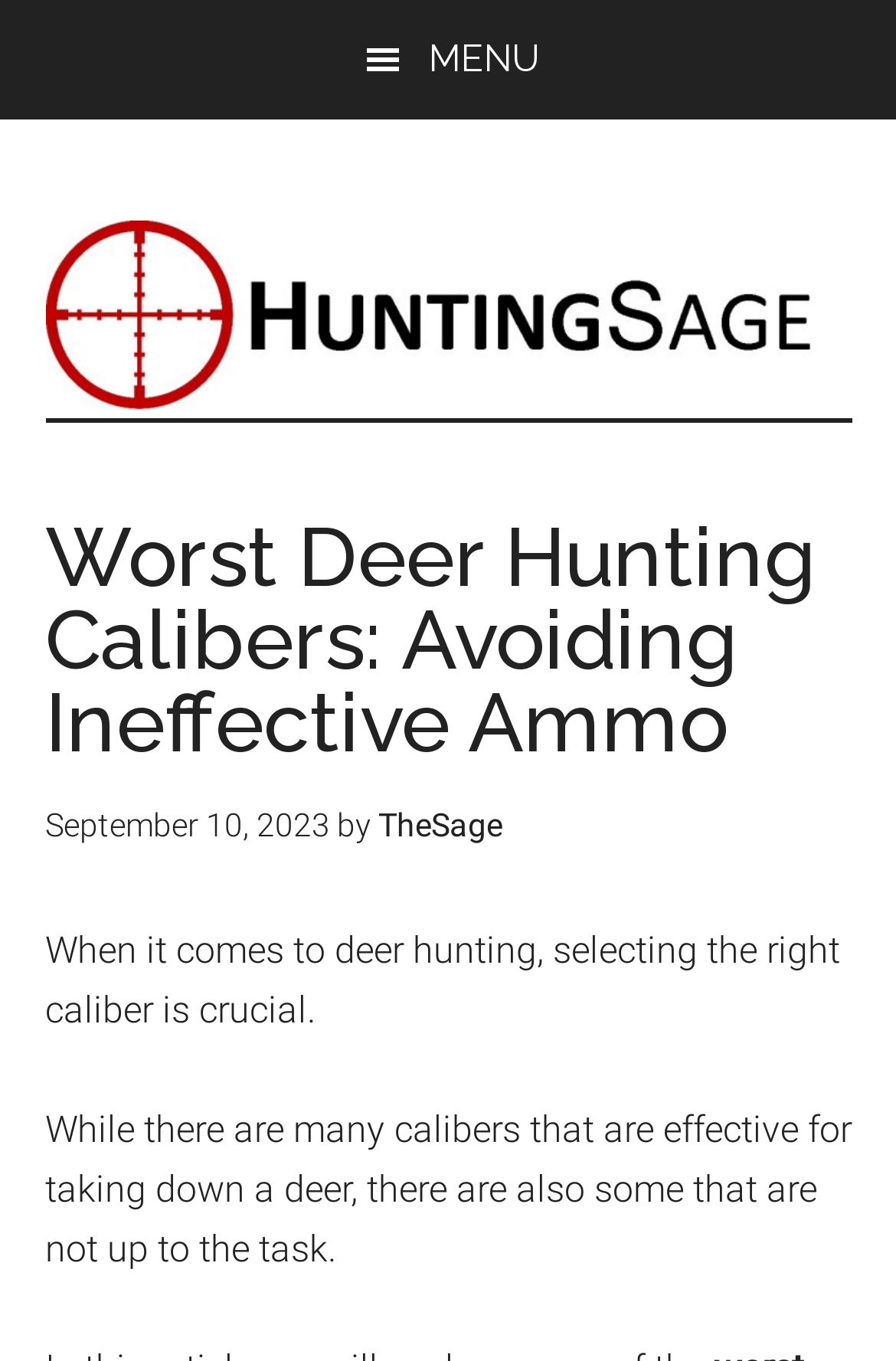Who is the author of the article?
Examine the screenshot and reply with a single word or phrase.

TheSage